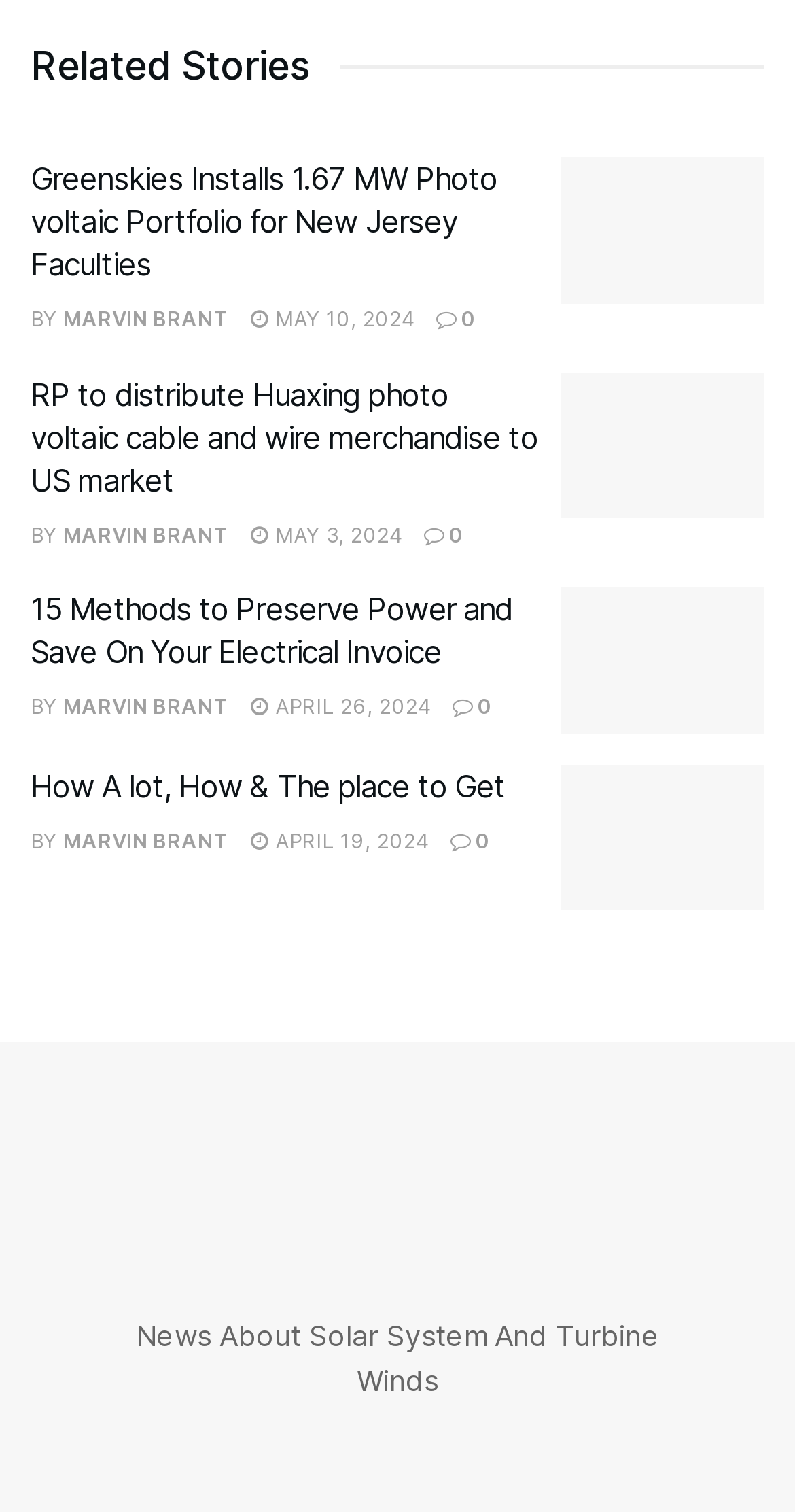Pinpoint the bounding box coordinates of the clickable element to carry out the following instruction: "View image '15 Methods to Preserve Power and Save On Your Electrical Invoice'."

[0.705, 0.389, 0.962, 0.524]